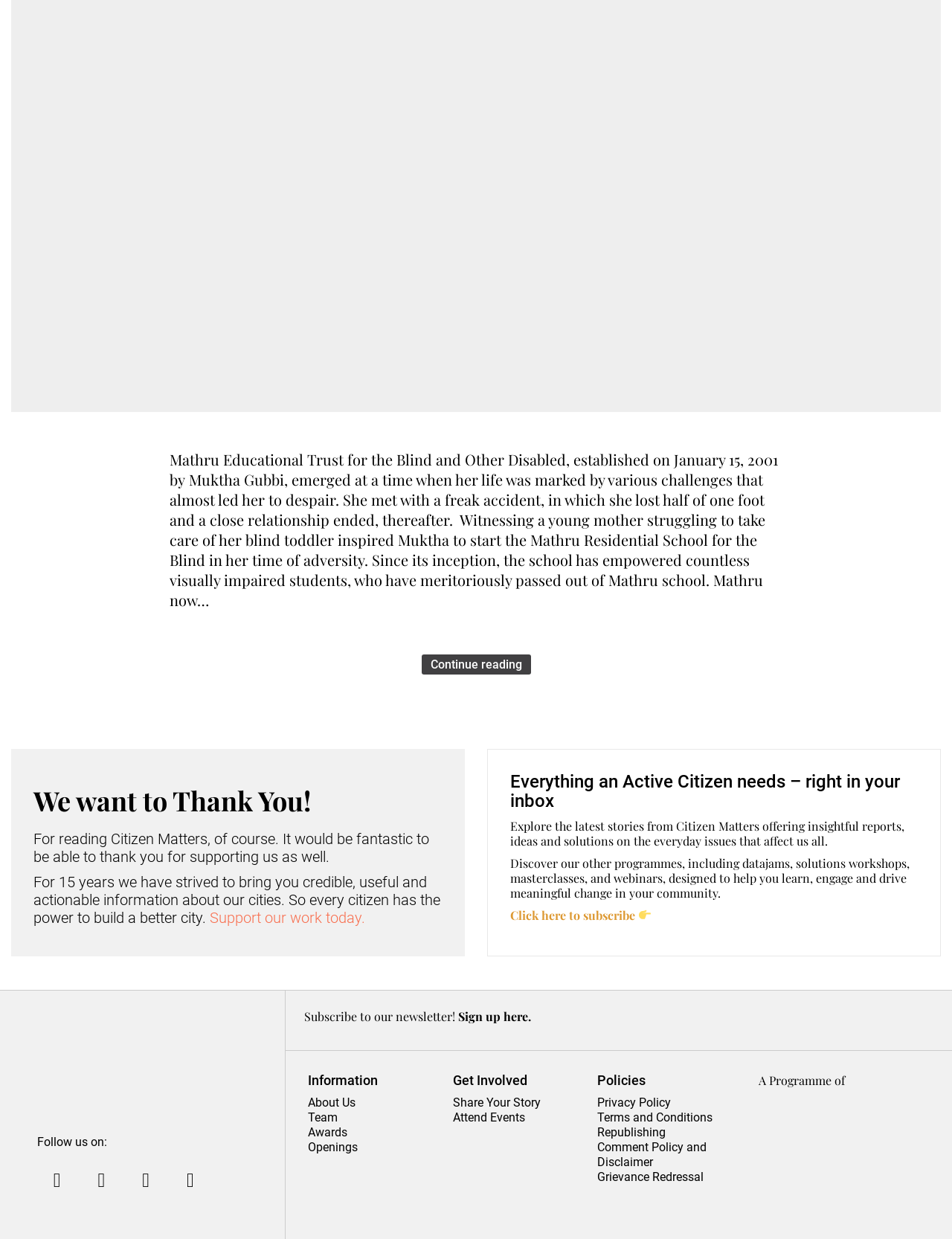Show the bounding box coordinates for the element that needs to be clicked to execute the following instruction: "Subscribe to their newsletter". Provide the coordinates in the form of four float numbers between 0 and 1, i.e., [left, top, right, bottom].

[0.482, 0.814, 0.558, 0.827]